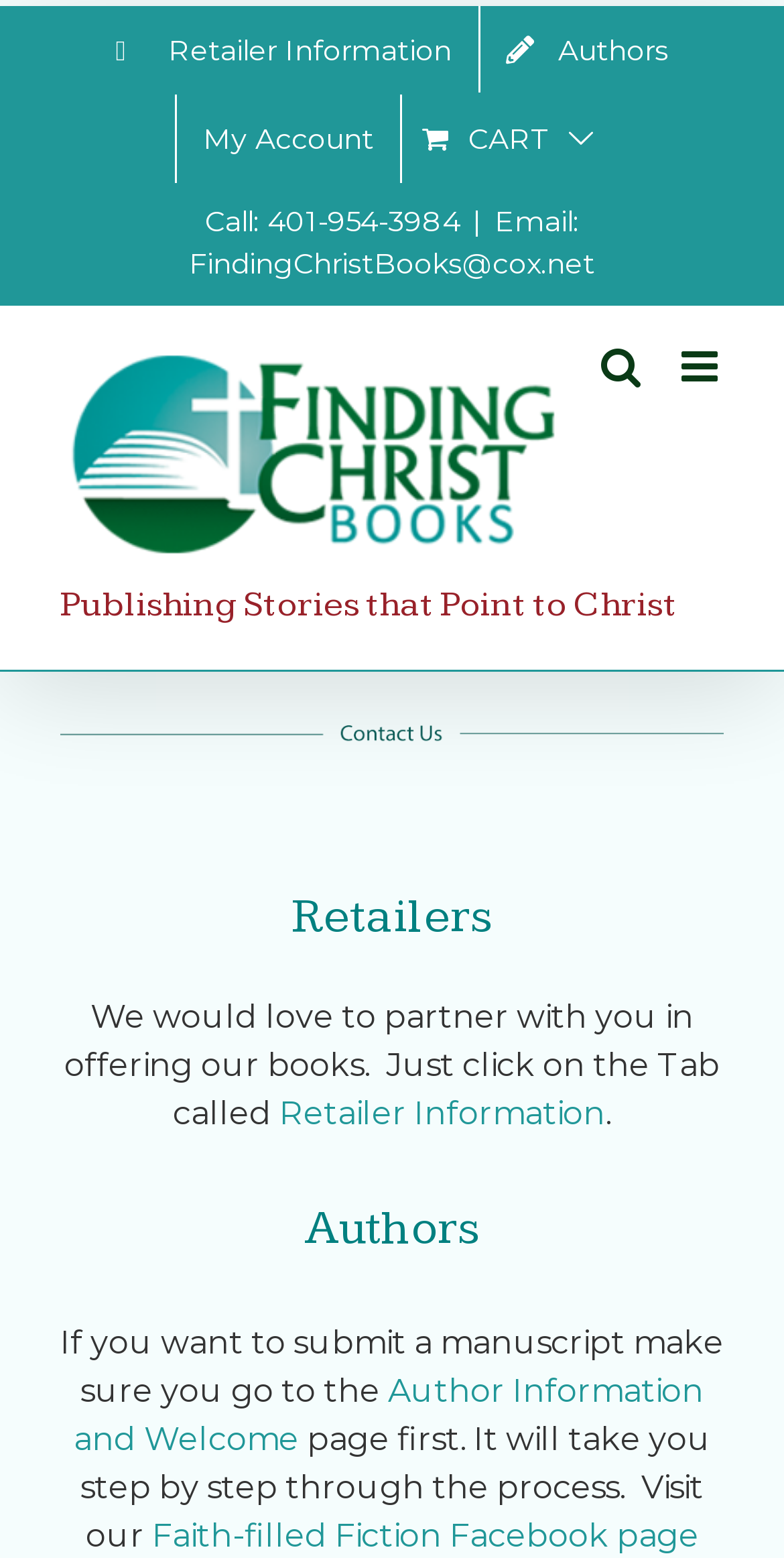Find the bounding box coordinates of the clickable element required to execute the following instruction: "Click on Retailer Information". Provide the coordinates as four float numbers between 0 and 1, i.e., [left, top, right, bottom].

[0.114, 0.004, 0.609, 0.061]